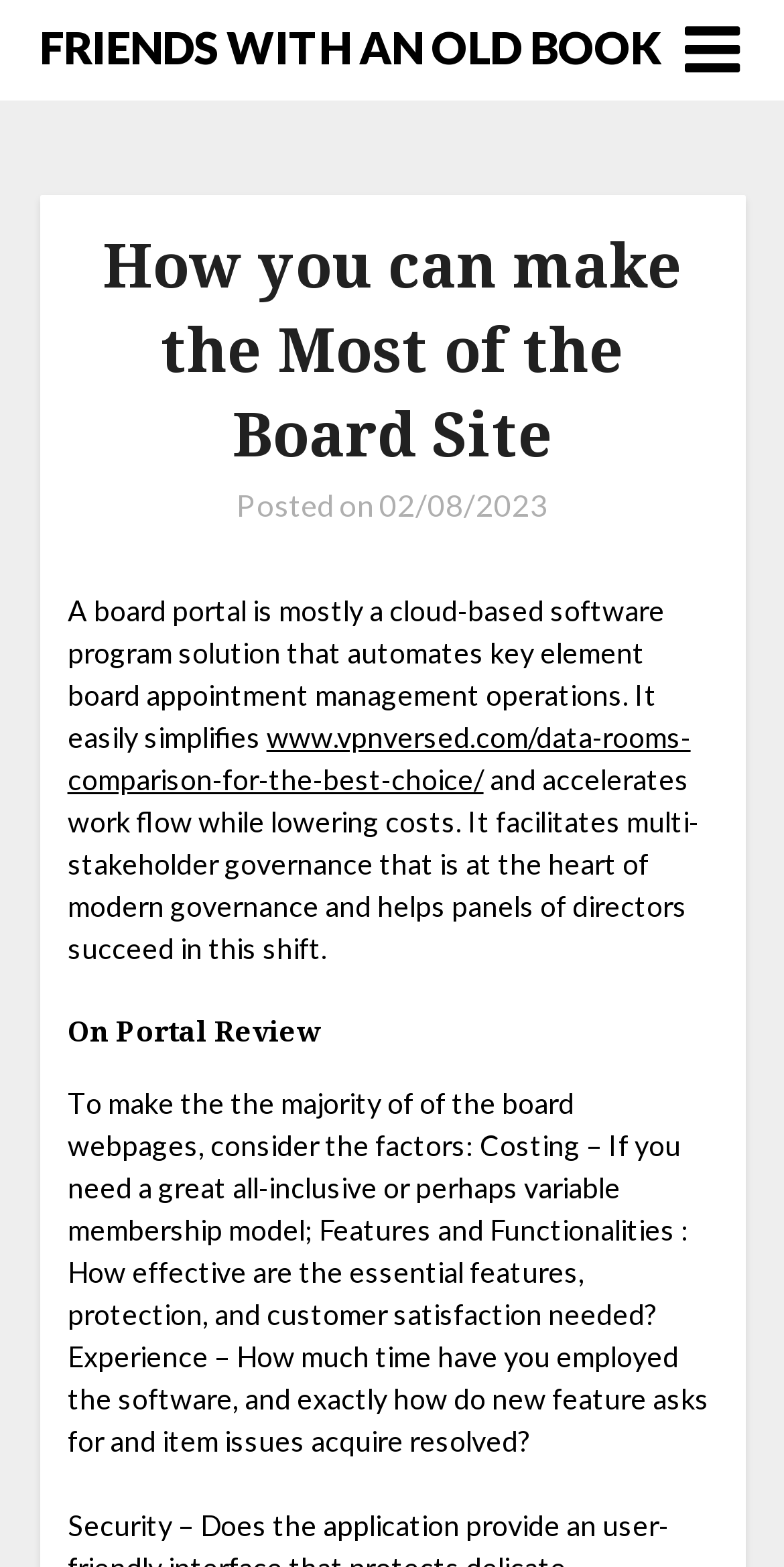Based on the image, please respond to the question with as much detail as possible:
What is the topic of the section that starts with 'On Portal Review'?

The section that starts with 'On Portal Review' is a heading that indicates the topic of the section is a review of the portal, which is likely a board portal or a website related to board management.